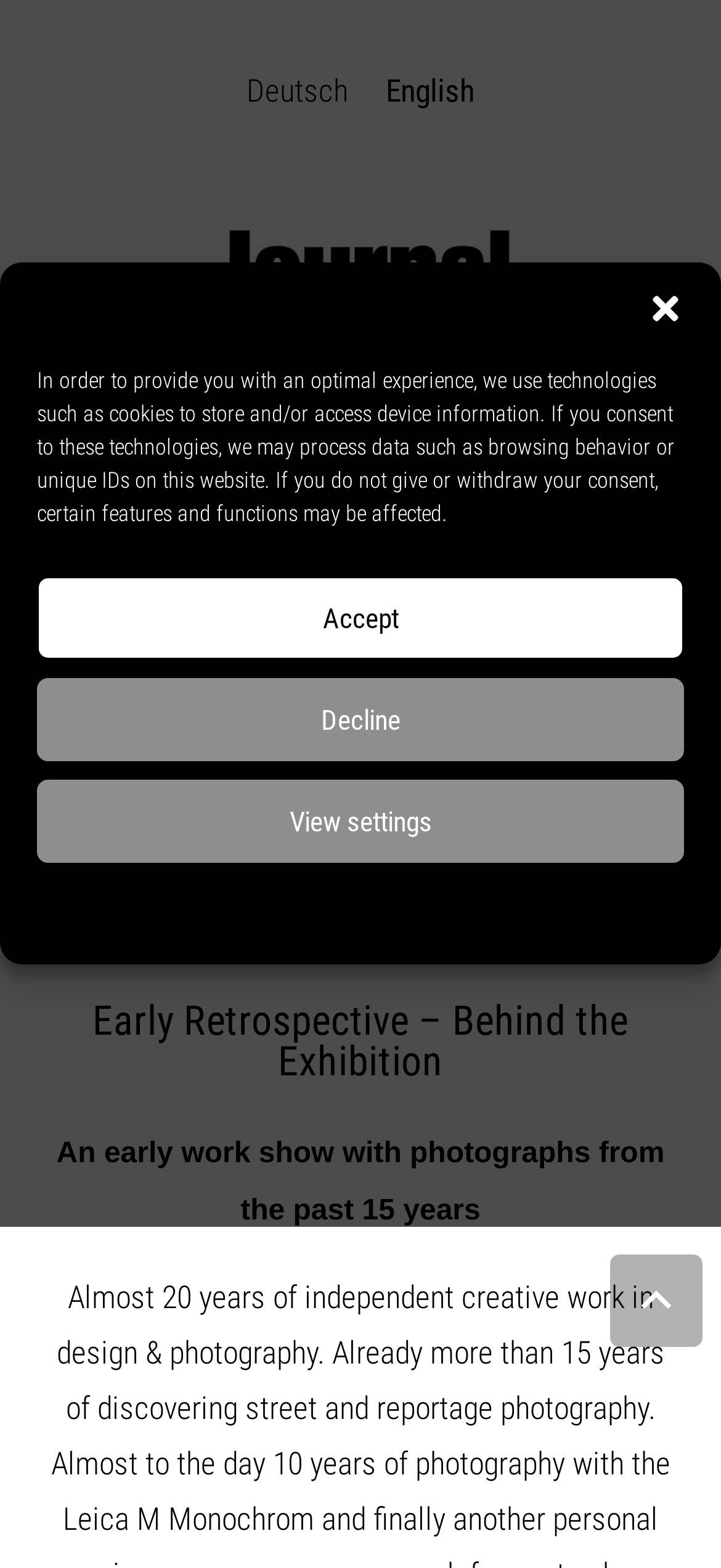How many buttons are in the cookie consent dialog?
Could you give a comprehensive explanation in response to this question?

I counted the buttons in the cookie consent dialog, which are 'Close dialog', 'Accept', 'Decline', and 'View settings', to get the total number of buttons.